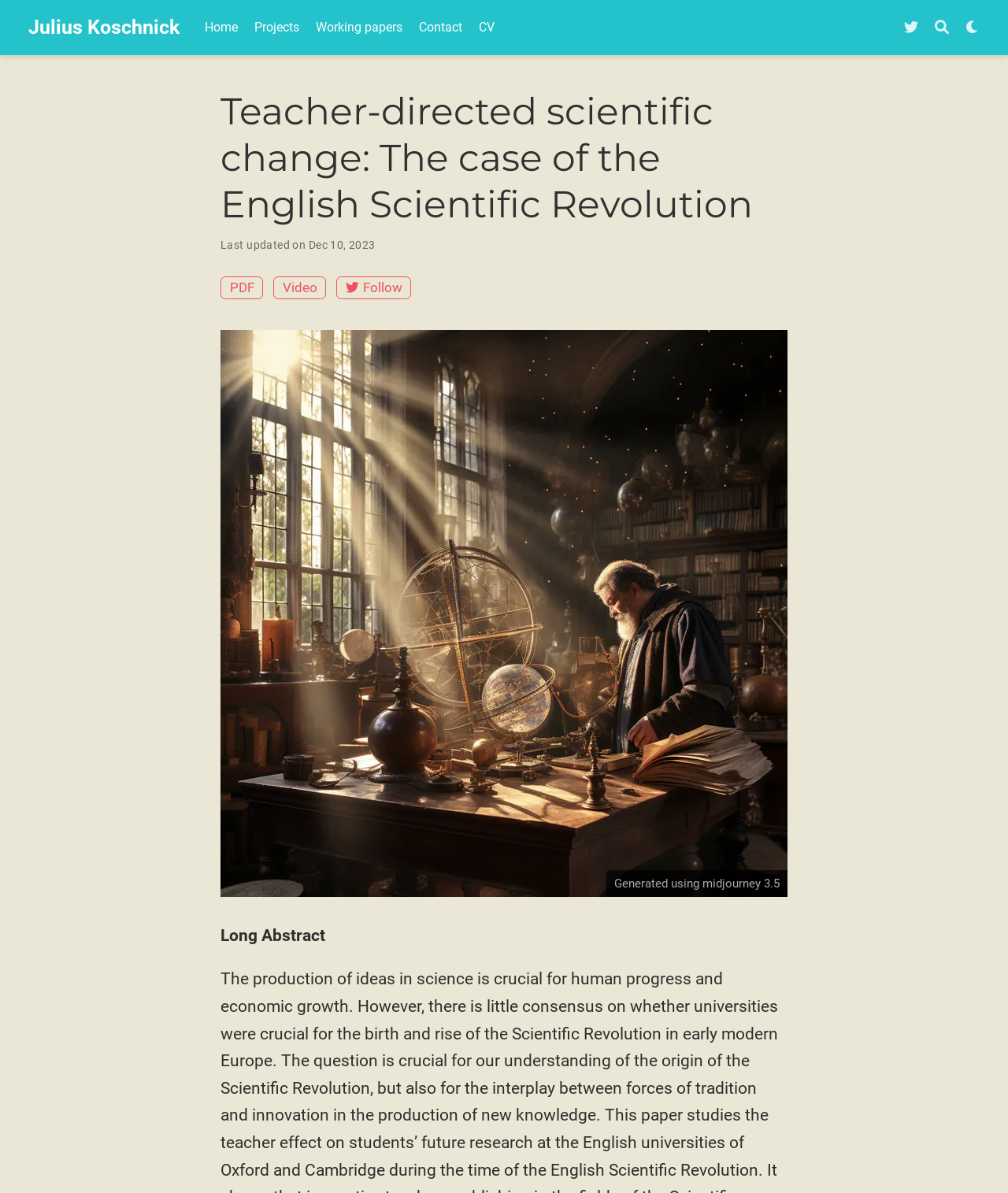Please identify the bounding box coordinates of the clickable region that I should interact with to perform the following instruction: "change display preferences". The coordinates should be expressed as four float numbers between 0 and 1, i.e., [left, top, right, bottom].

[0.958, 0.016, 0.972, 0.031]